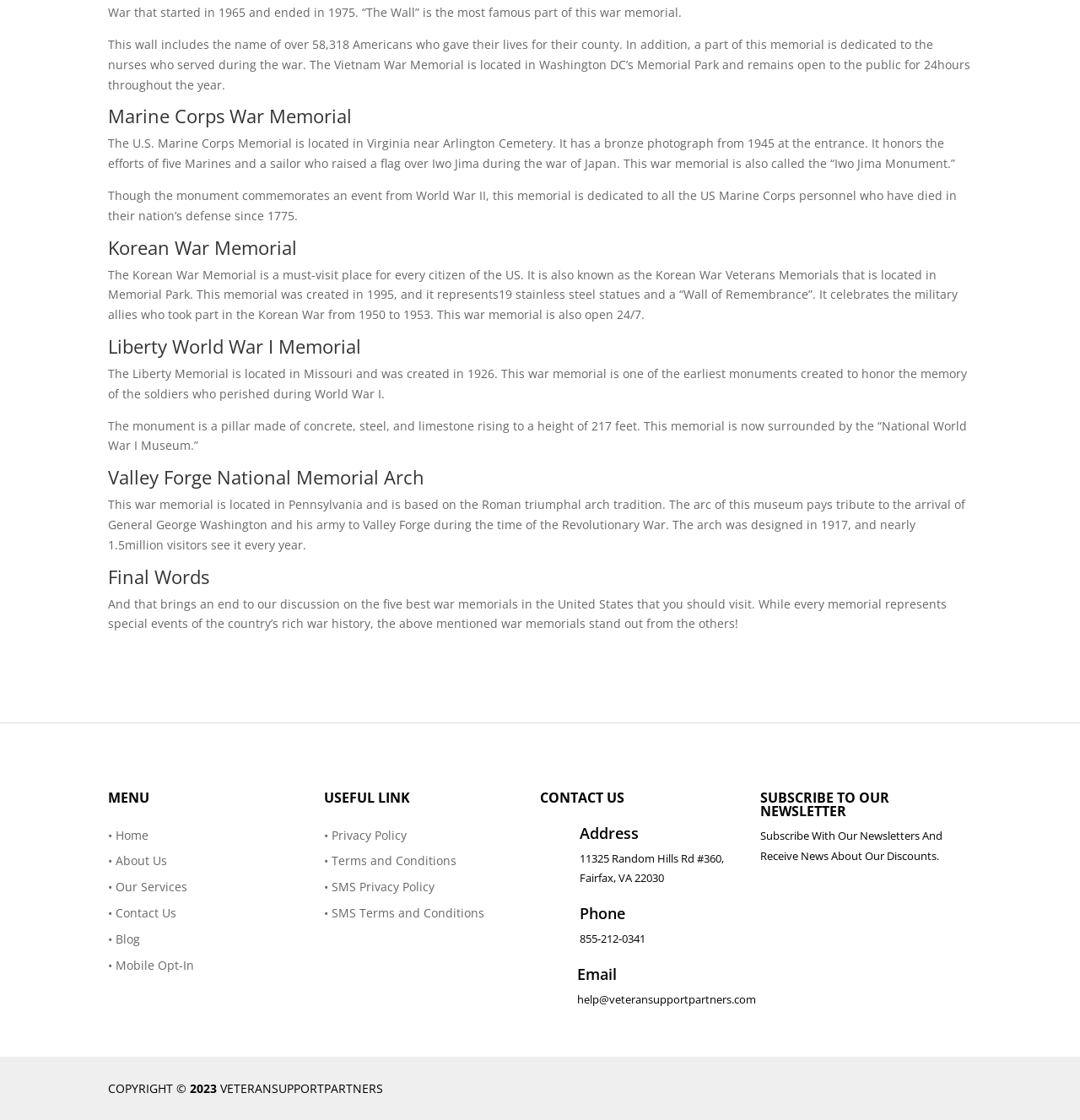Answer the question briefly using a single word or phrase: 
How many stainless steel statues are in the Korean War Memorial?

19